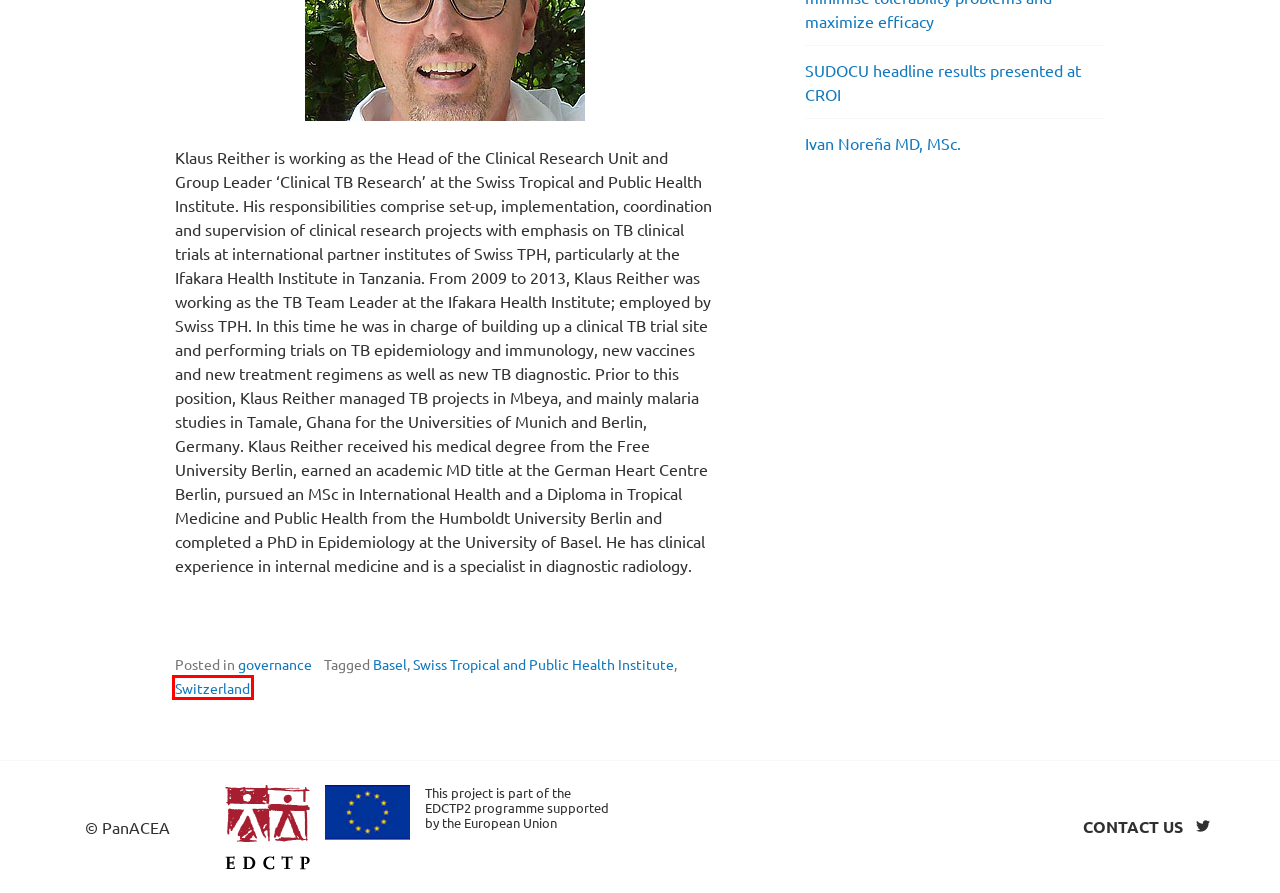You are given a screenshot of a webpage with a red rectangle bounding box around a UI element. Select the webpage description that best matches the new webpage after clicking the element in the bounding box. Here are the candidates:
A. Contact us | PanACEA
B. Basel | PanACEA
C. Switzerland | PanACEA
D. Ivan Noreña MD, MSc. | PanACEA
E. Home - EDCTP
F. governance | PanACEA
G. Donors | PanACEA
H. SUDOCU headline results presented at CROI | PanACEA

C